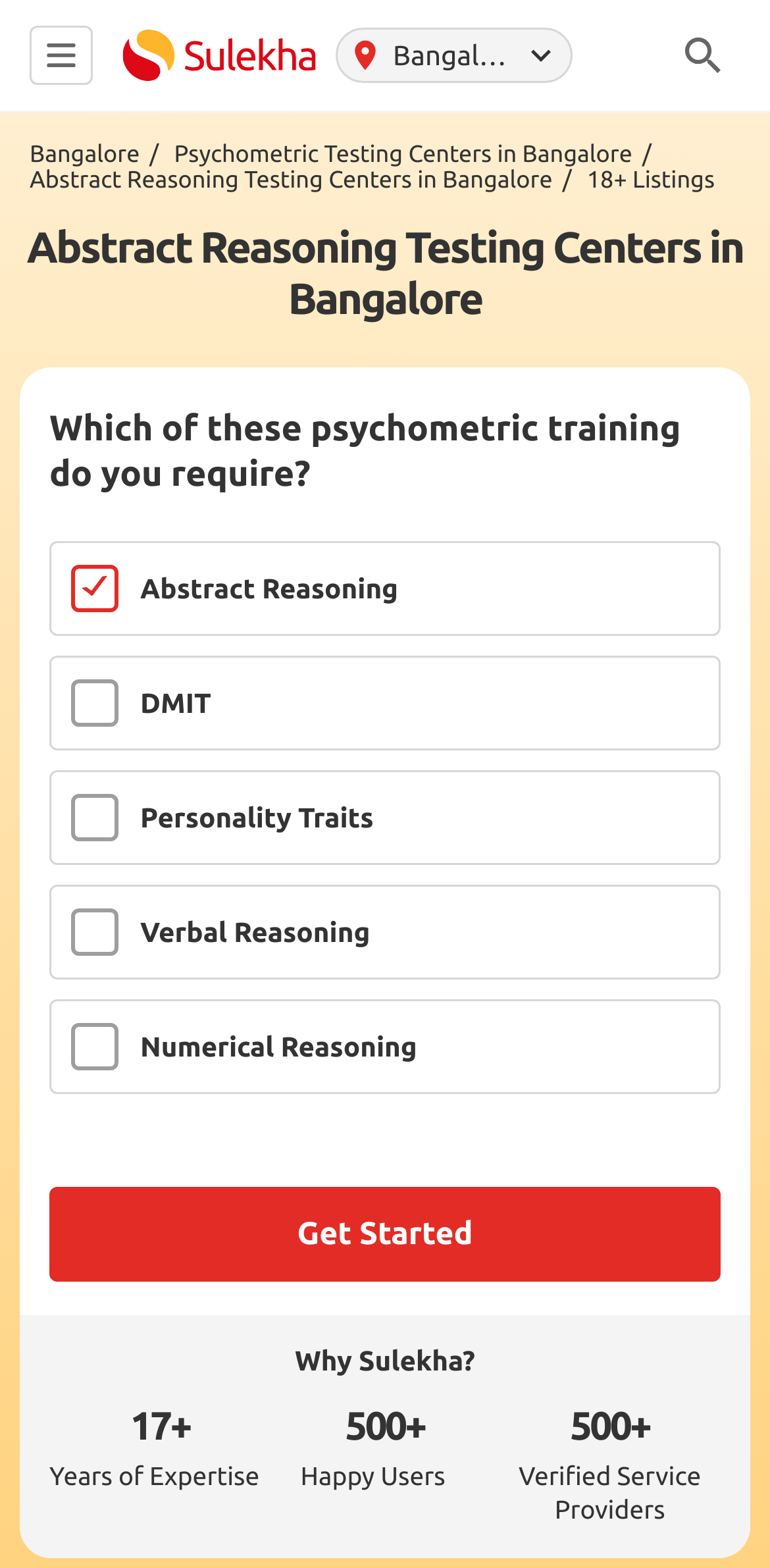What is the button at the bottom of the webpage used for?
Please answer the question as detailed as possible based on the image.

I found the answer by looking at the button 'Get Started' on the webpage, which is located at the bottom of the page. This button is likely used to initiate the process of finding or selecting an abstract reasoning testing center.